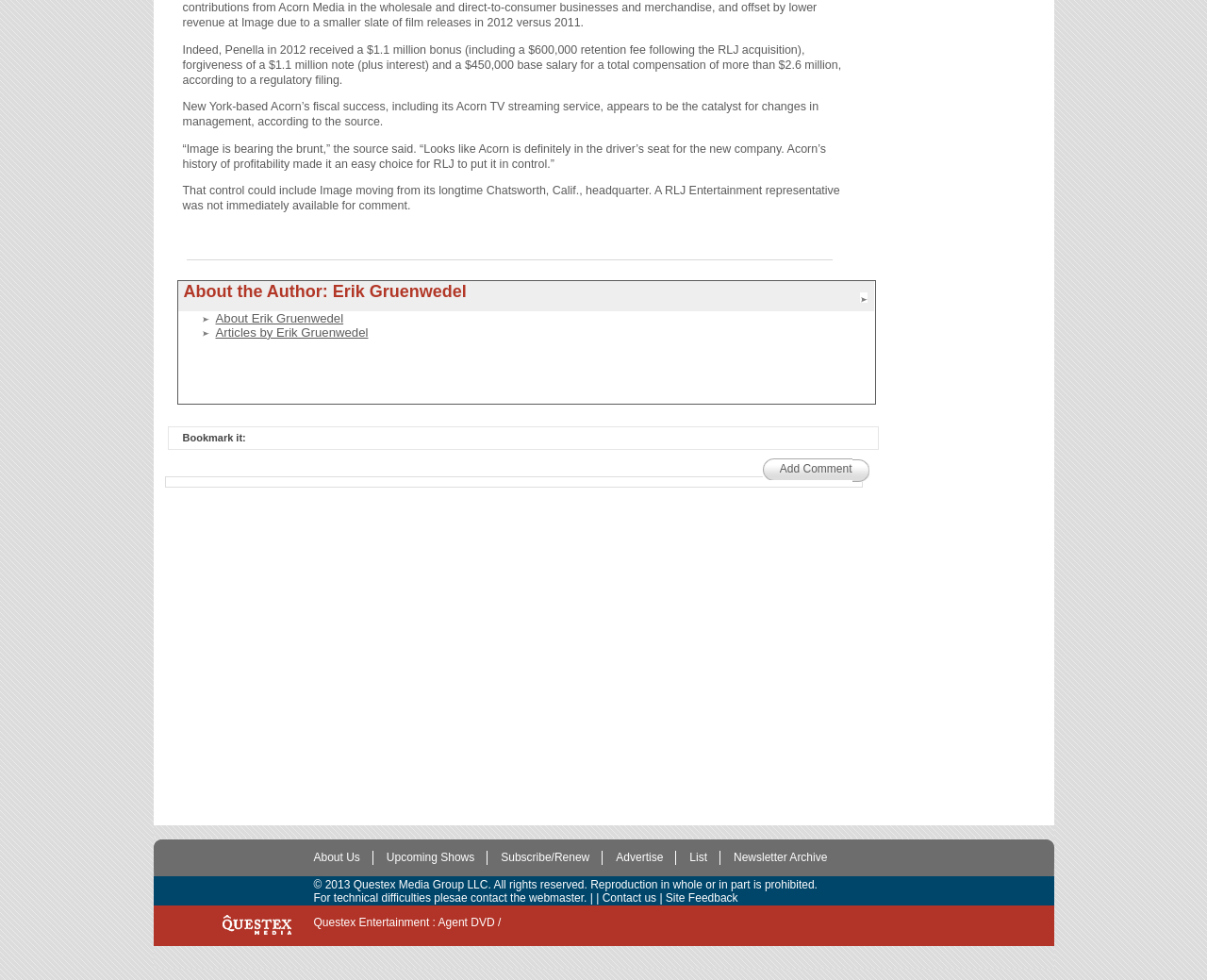Using the description: "About Erik Gruenwedel", determine the UI element's bounding box coordinates. Ensure the coordinates are in the format of four float numbers between 0 and 1, i.e., [left, top, right, bottom].

[0.179, 0.317, 0.284, 0.332]